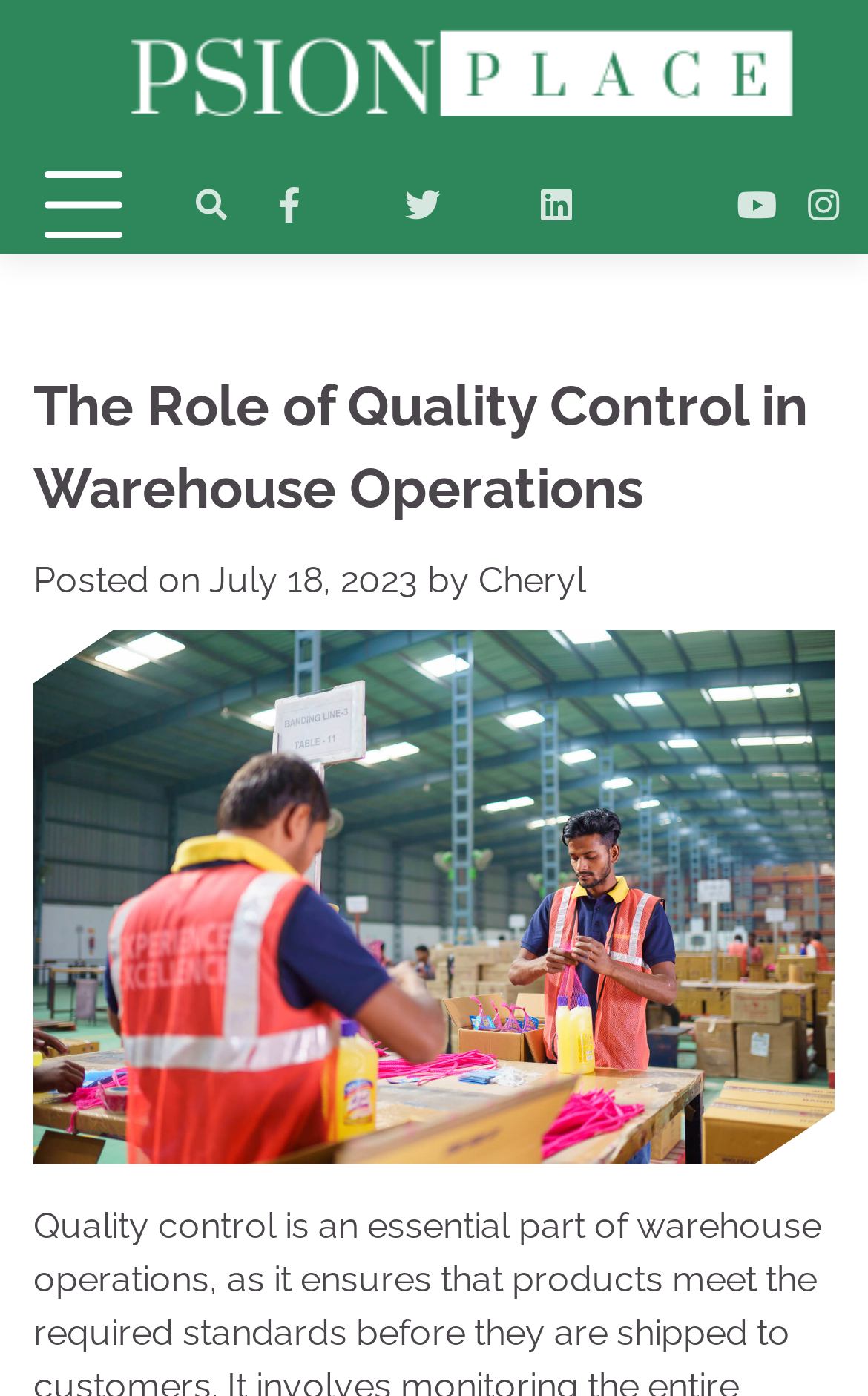How many social media icons are there?
Give a detailed and exhaustive answer to the question.

I counted the number of social media icons by looking at the links with icons, which are Facebook, Twitter, LinkedIn, VK, YouTube, and Instagram. There are 7 social media icons in total.